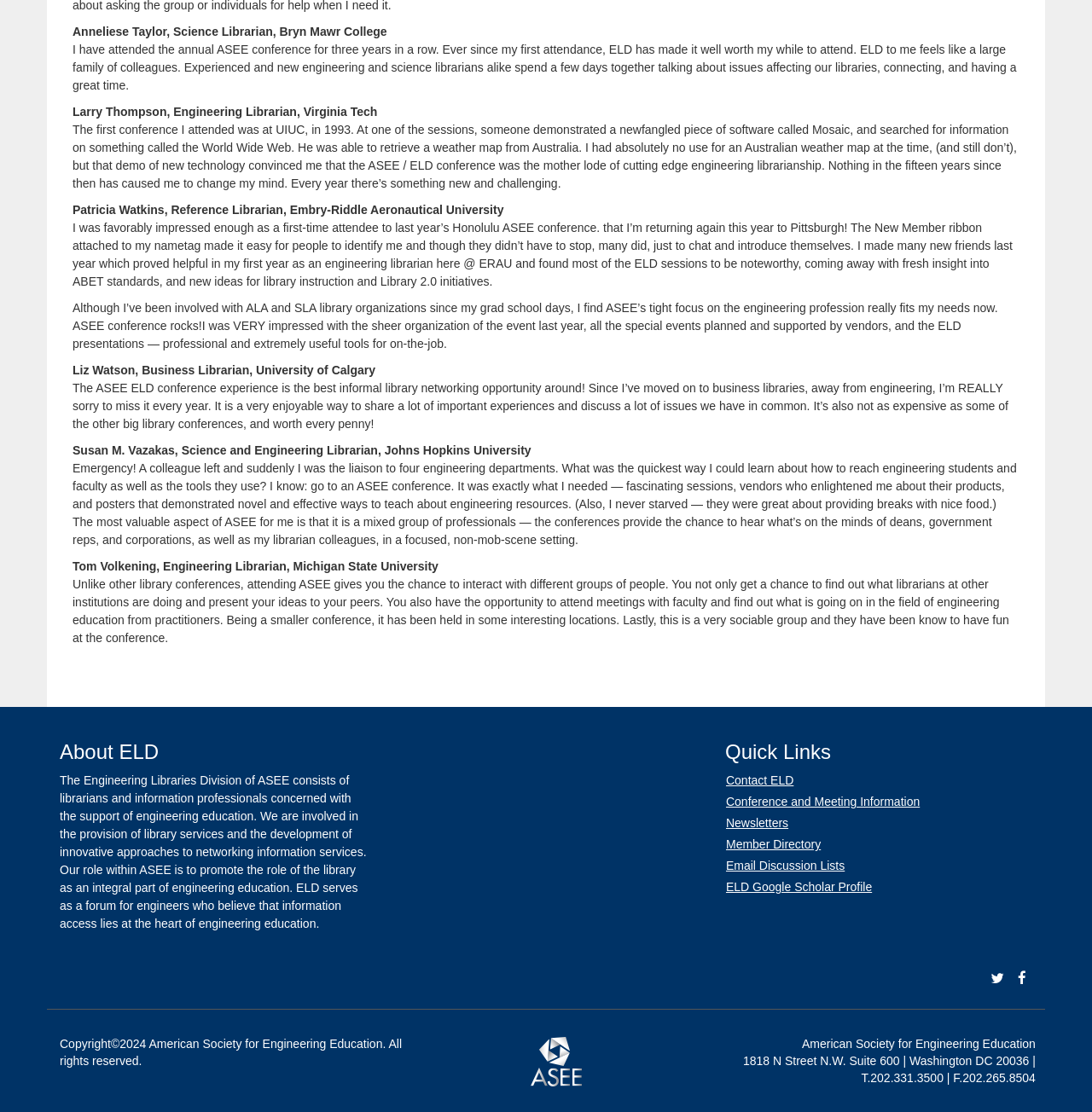Using the provided element description, identify the bounding box coordinates as (top-left x, top-left y, bottom-right x, bottom-right y). Ensure all values are between 0 and 1. Description: March 22, 2023

None